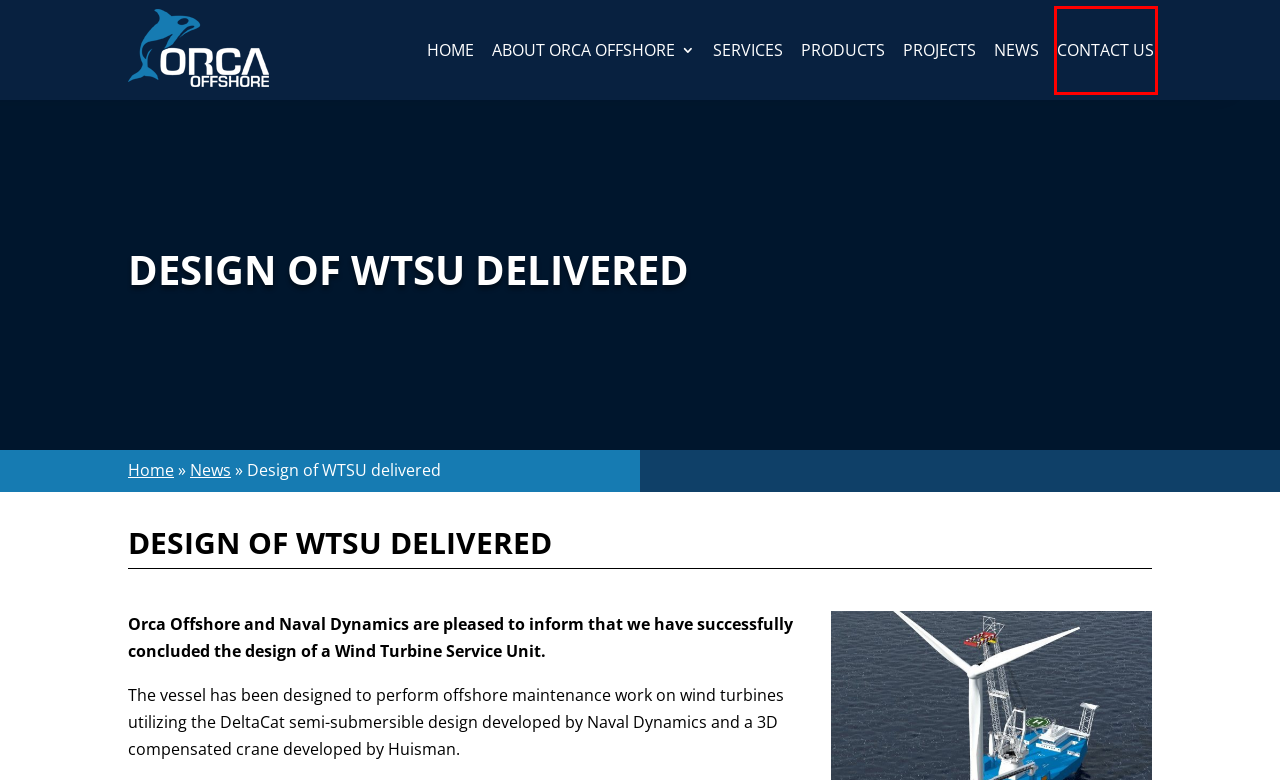You are given a screenshot of a webpage with a red rectangle bounding box around a UI element. Select the webpage description that best matches the new webpage after clicking the element in the bounding box. Here are the candidates:
A. CONTACT US - Orca Offshore
B. Transport Analysis - Orca Offshore
C. Home - Orca Offshore
D. PRODUCTS - Orca Offshore
E. Launch Archieven - Orca Offshore
F. News Archieven - Orca Offshore
G. MOSES Archieven - Orca Offshore
H. News - Orca Offshore

A